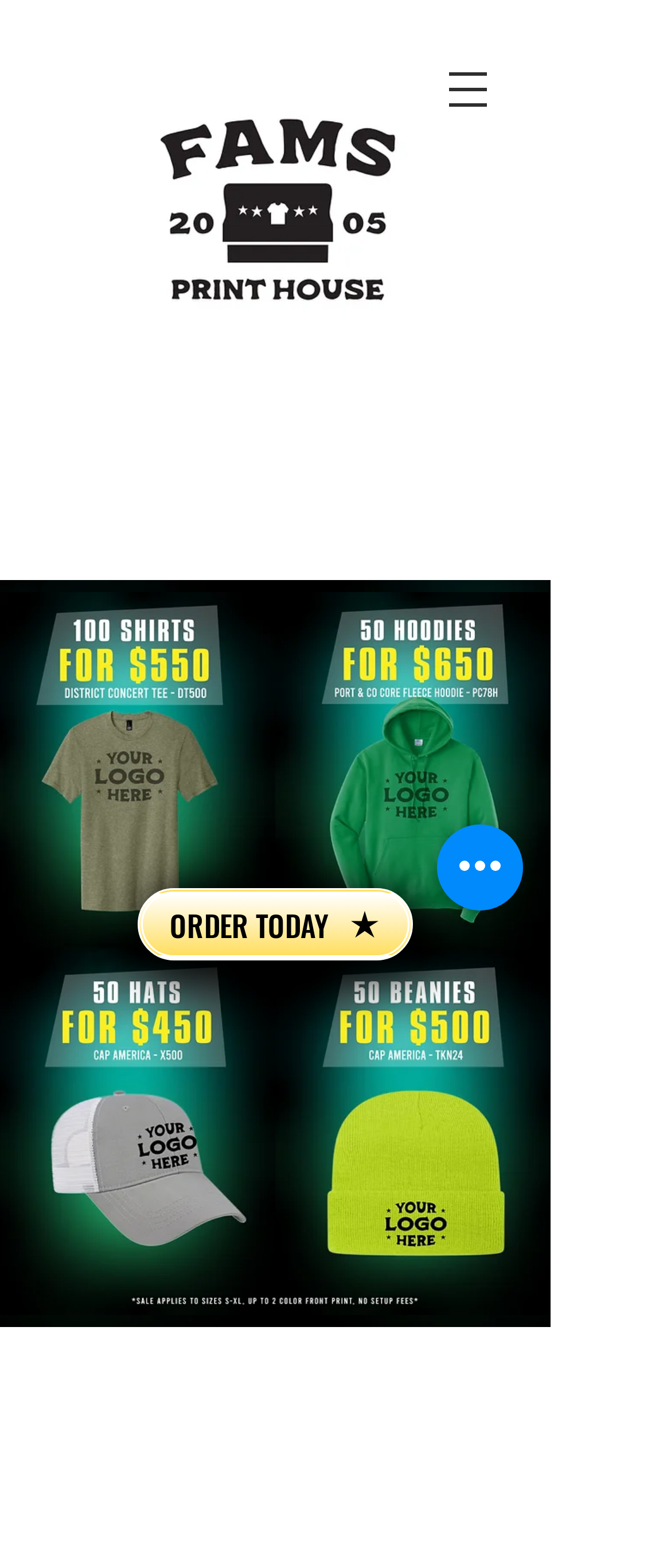What is the email address?
Please use the visual content to give a single word or phrase answer.

info@famsprinting.com